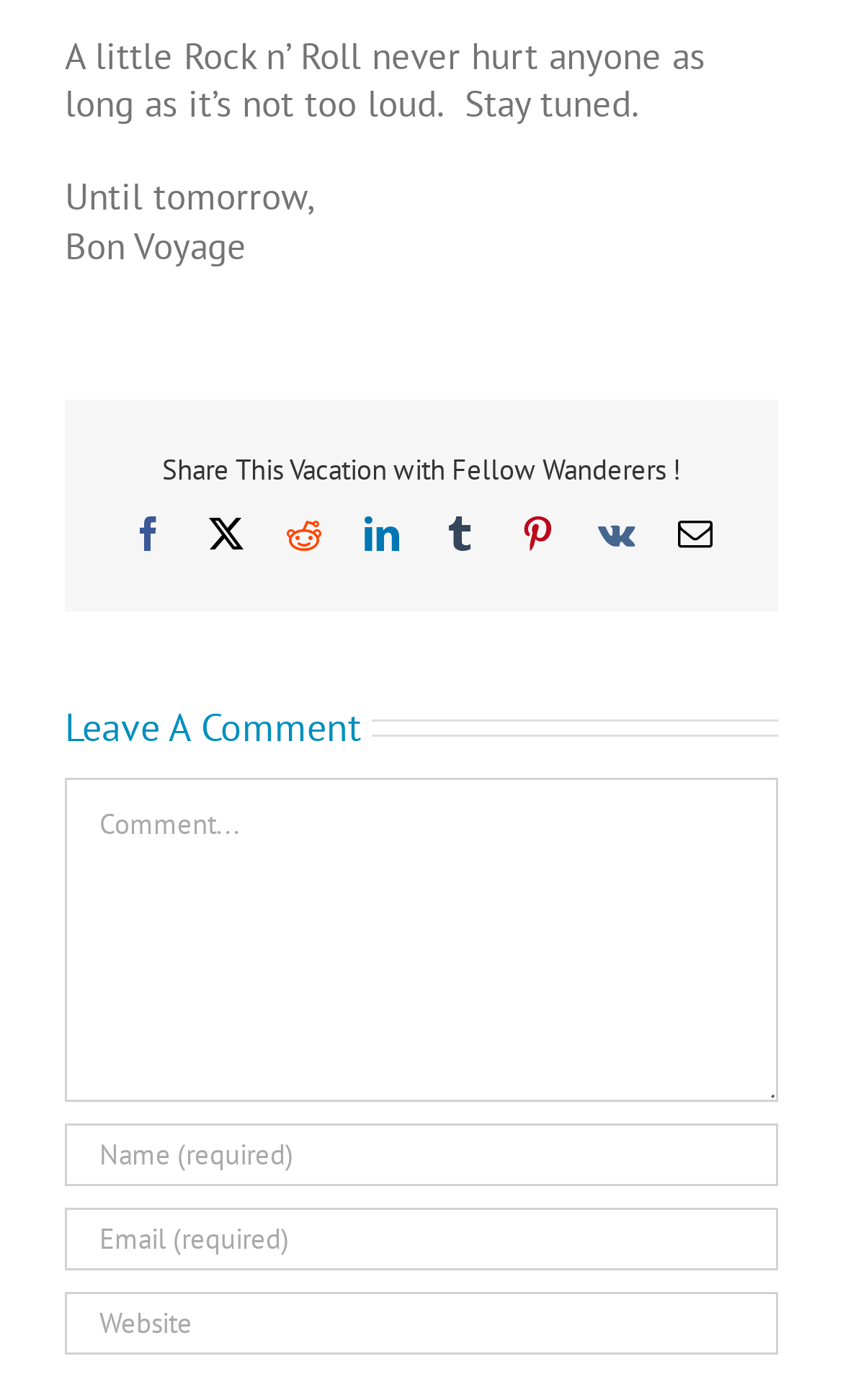Identify the bounding box coordinates of the area you need to click to perform the following instruction: "Read the article about Irish man transforming his life".

None